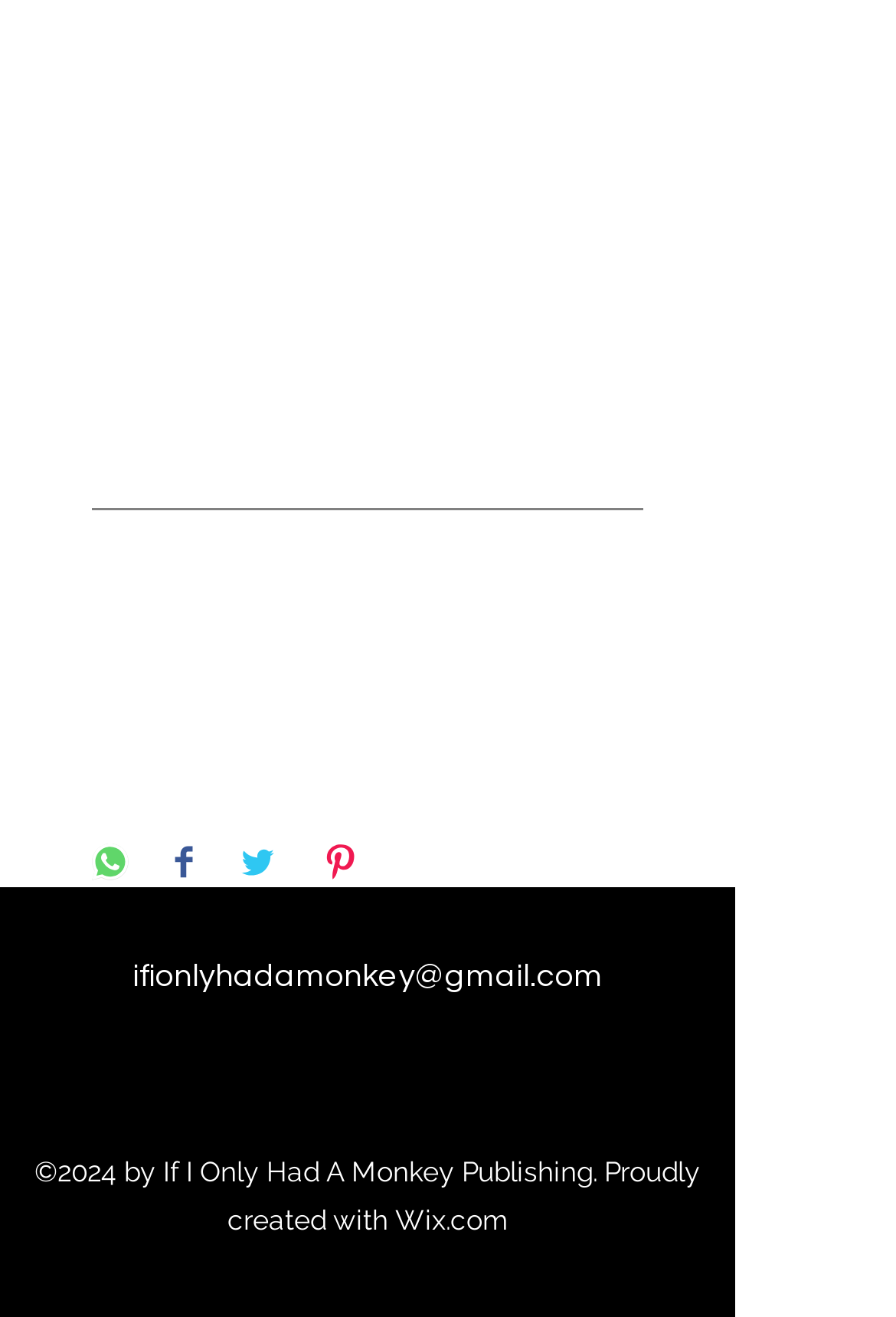Please identify the bounding box coordinates of the area that needs to be clicked to fulfill the following instruction: "Share on WhatsApp."

[0.103, 0.64, 0.144, 0.673]